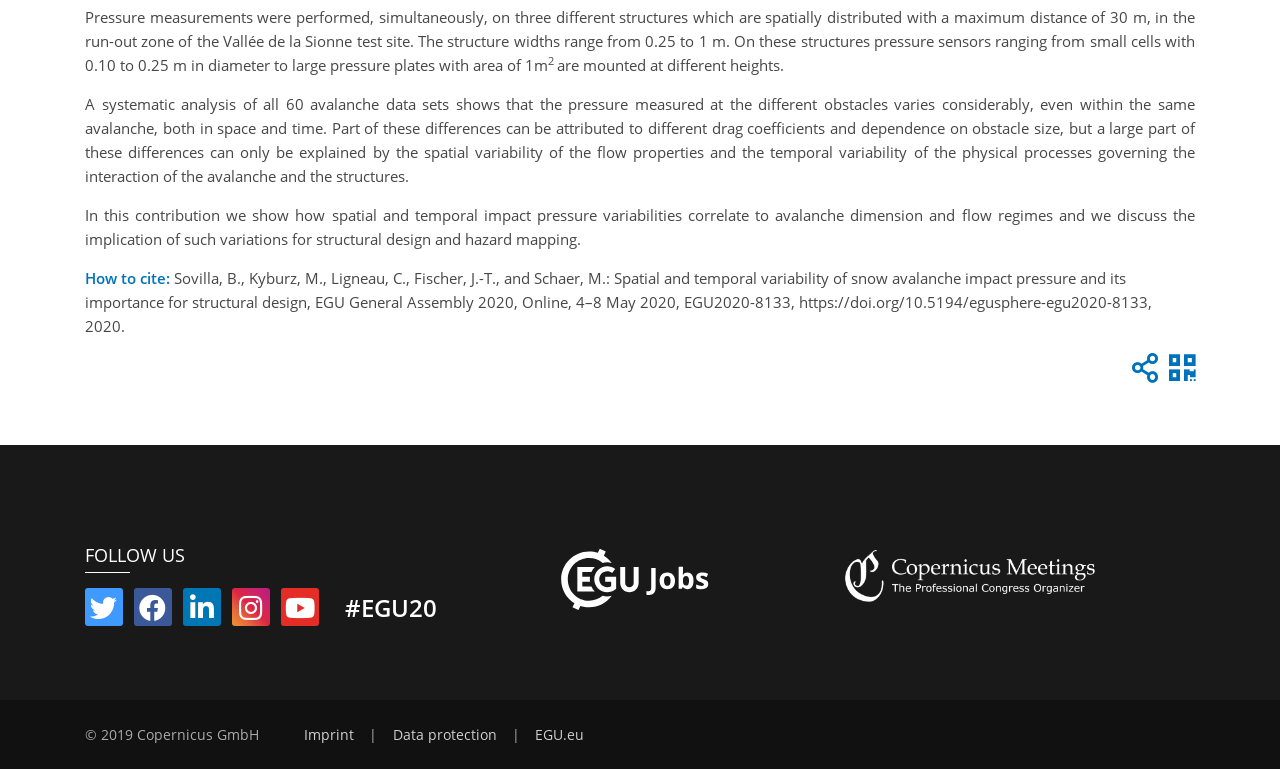Please provide the bounding box coordinates for the UI element as described: "title="Find us on Instagram"". The coordinates must be four floats between 0 and 1, represented as [left, top, right, bottom].

[0.181, 0.782, 0.211, 0.808]